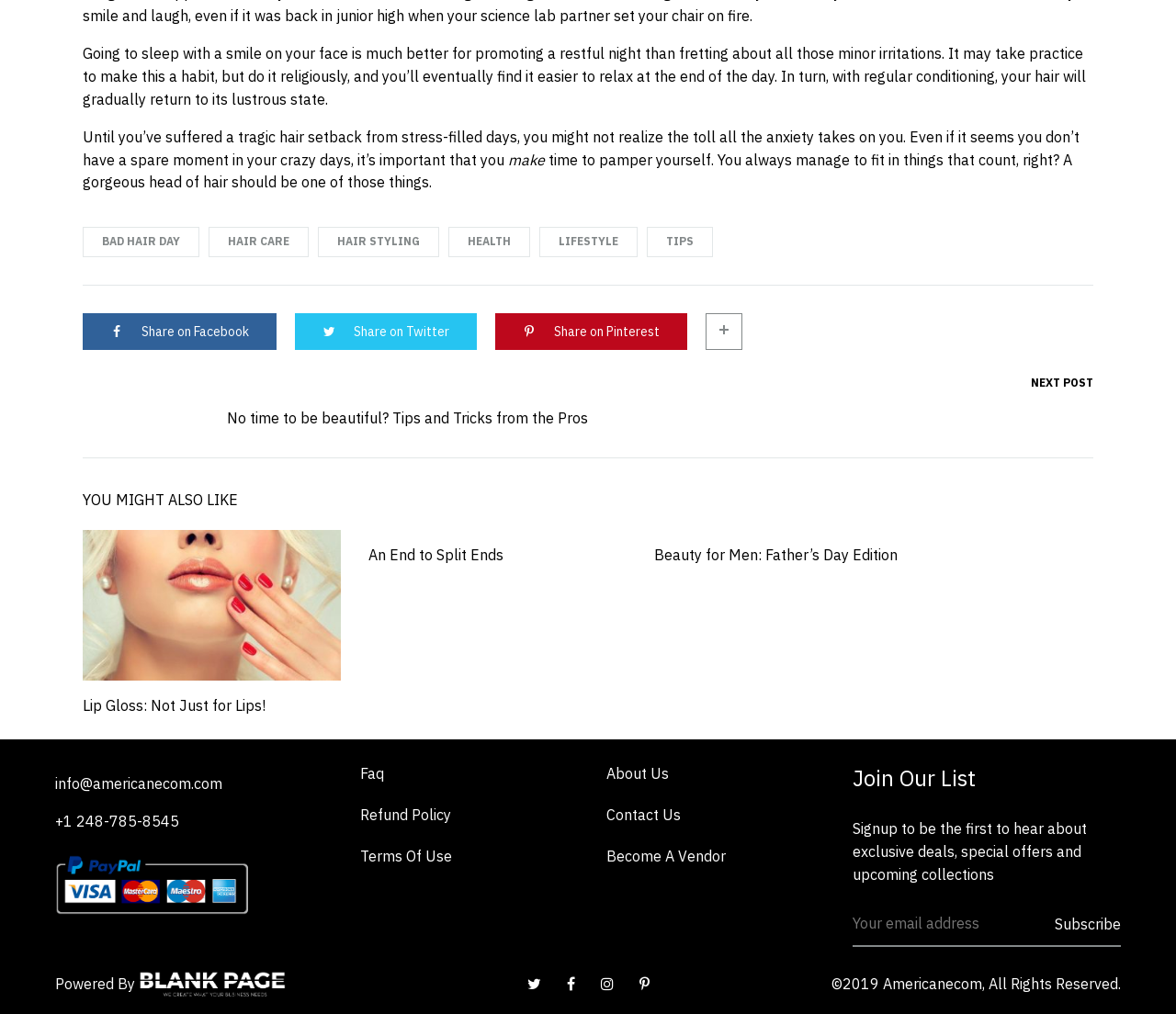Find the bounding box of the UI element described as: "An End to Split Ends". The bounding box coordinates should be given as four float values between 0 and 1, i.e., [left, top, right, bottom].

[0.313, 0.538, 0.428, 0.556]